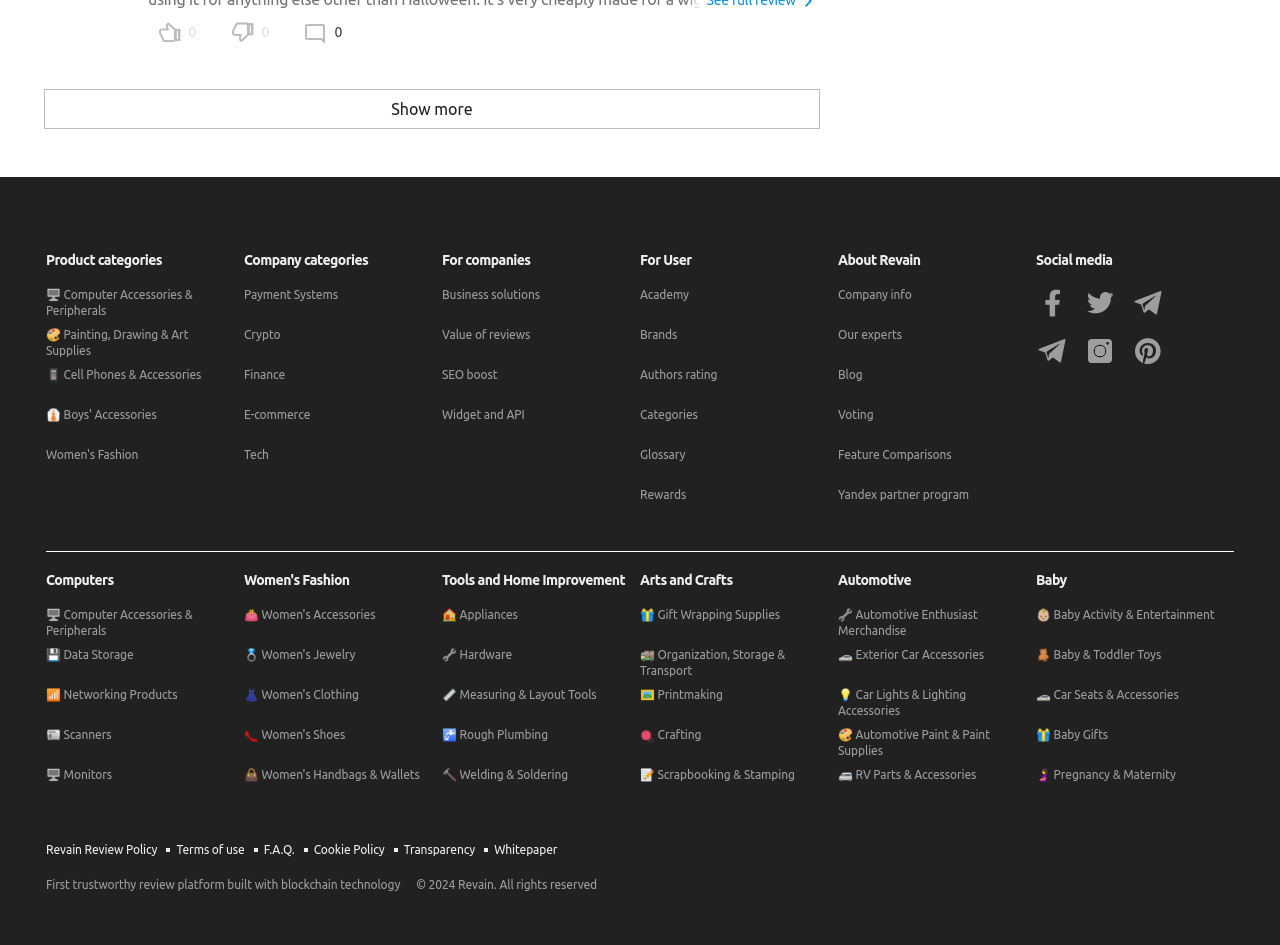Provide your answer in one word or a succinct phrase for the question: 
What is the first link under Tools and Home Improvement?

Appliances